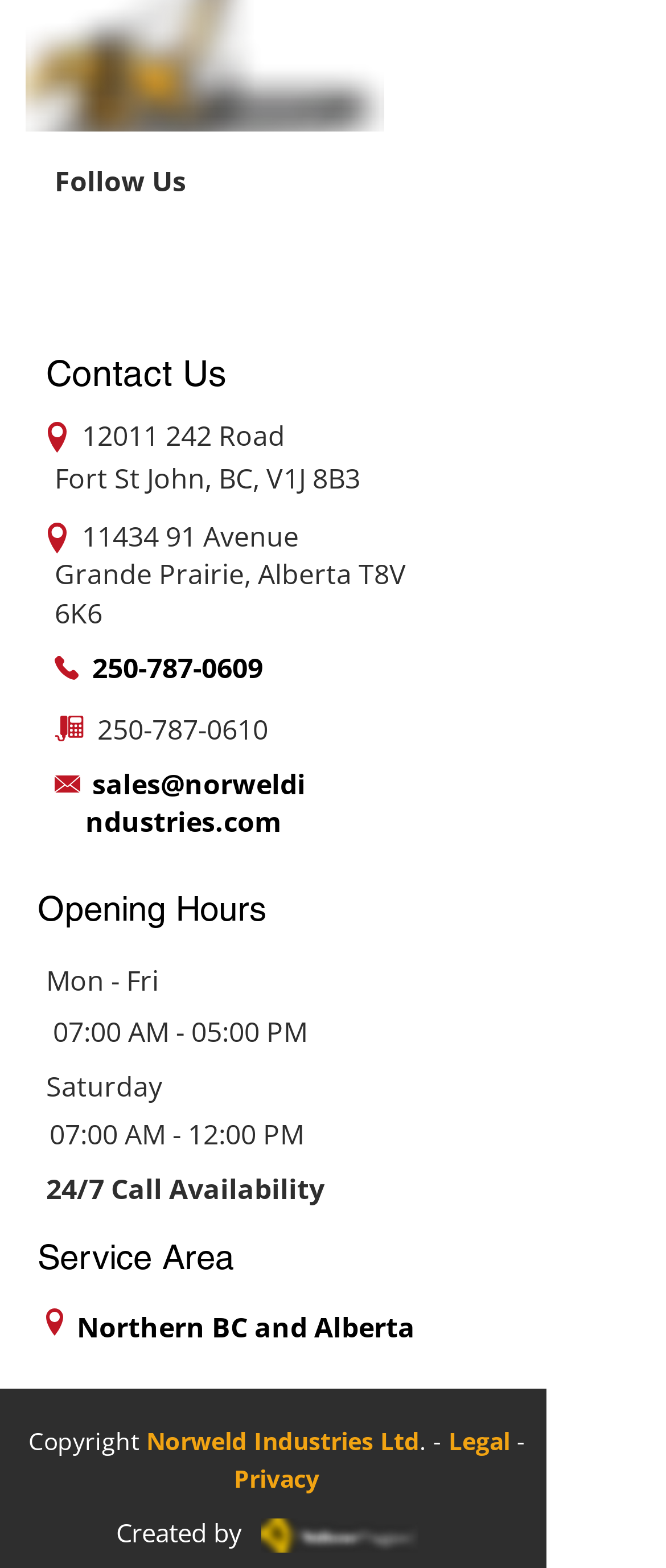What is the company's service area?
Look at the image and answer with only one word or phrase.

Northern BC and Alberta